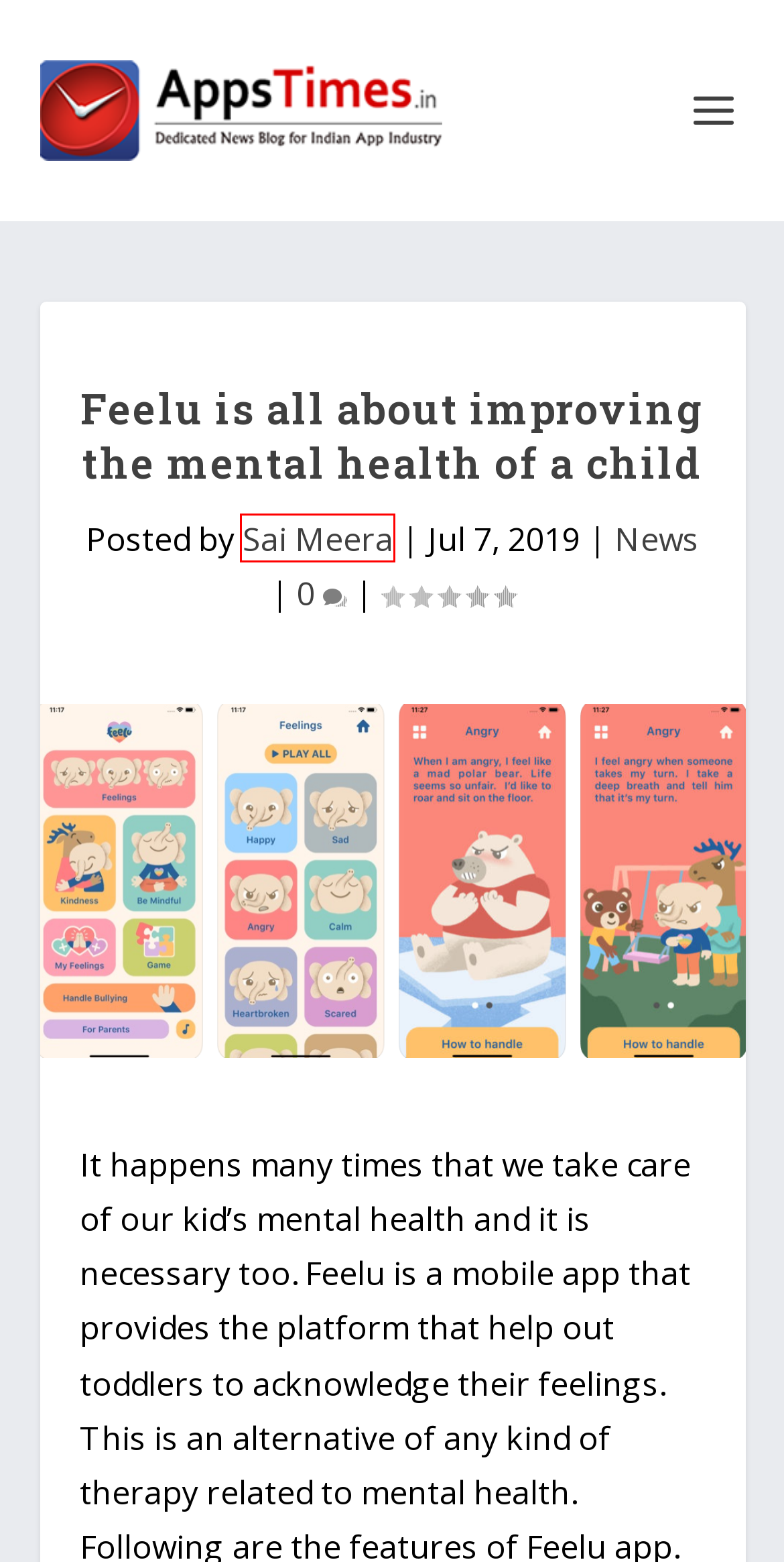After examining the screenshot of a webpage with a red bounding box, choose the most accurate webpage description that corresponds to the new page after clicking the element inside the red box. Here are the candidates:
A. Sai Meera | AppsTimes
B. AppsTimes |
C. BlueNotary | AppsTimes
D. News | AppsTimes
E. Hustle Cafe | AppsTimes
F. MindShow | AppsTimes
G. Social Jockey | AppsTimes
H. Most Popular Online Games | AppsTimes

A